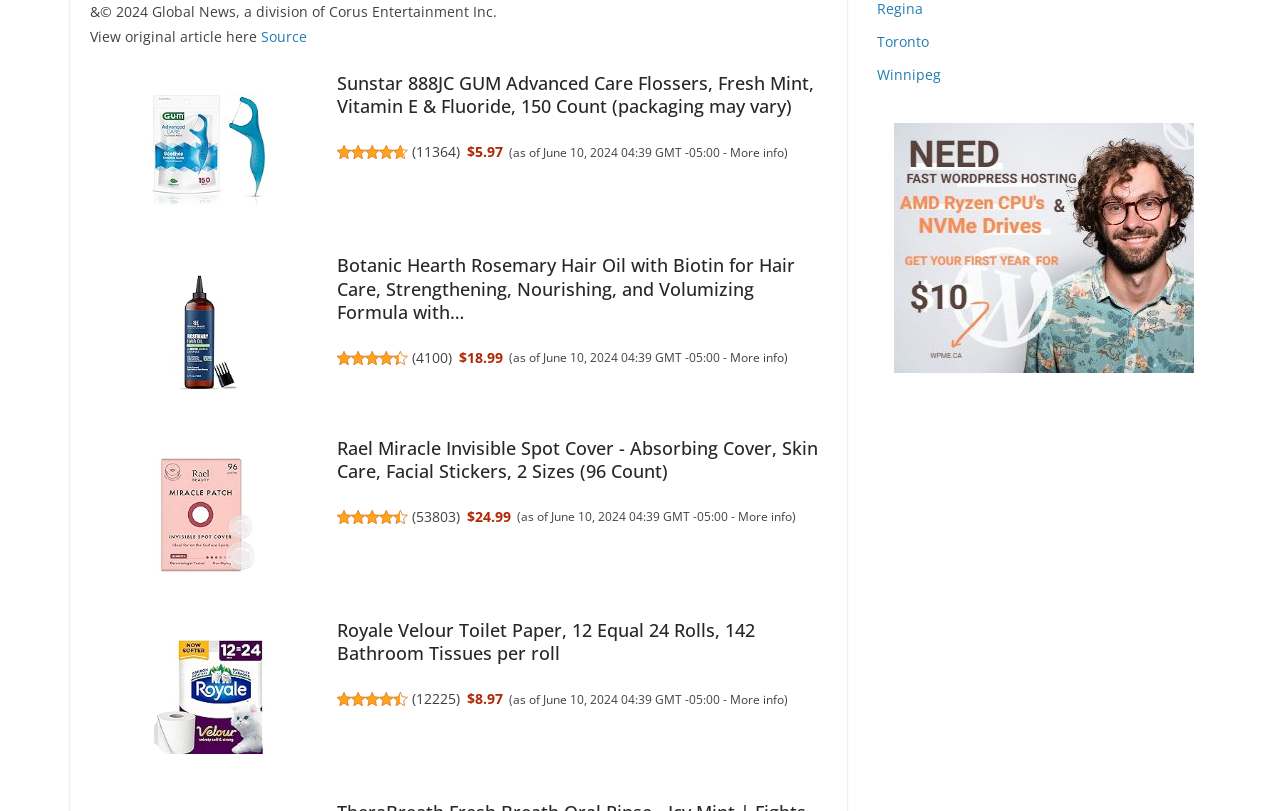Find the bounding box coordinates of the element I should click to carry out the following instruction: "Click on Sunstar 888JC GUM Advanced Care Flossers".

[0.263, 0.089, 0.642, 0.146]